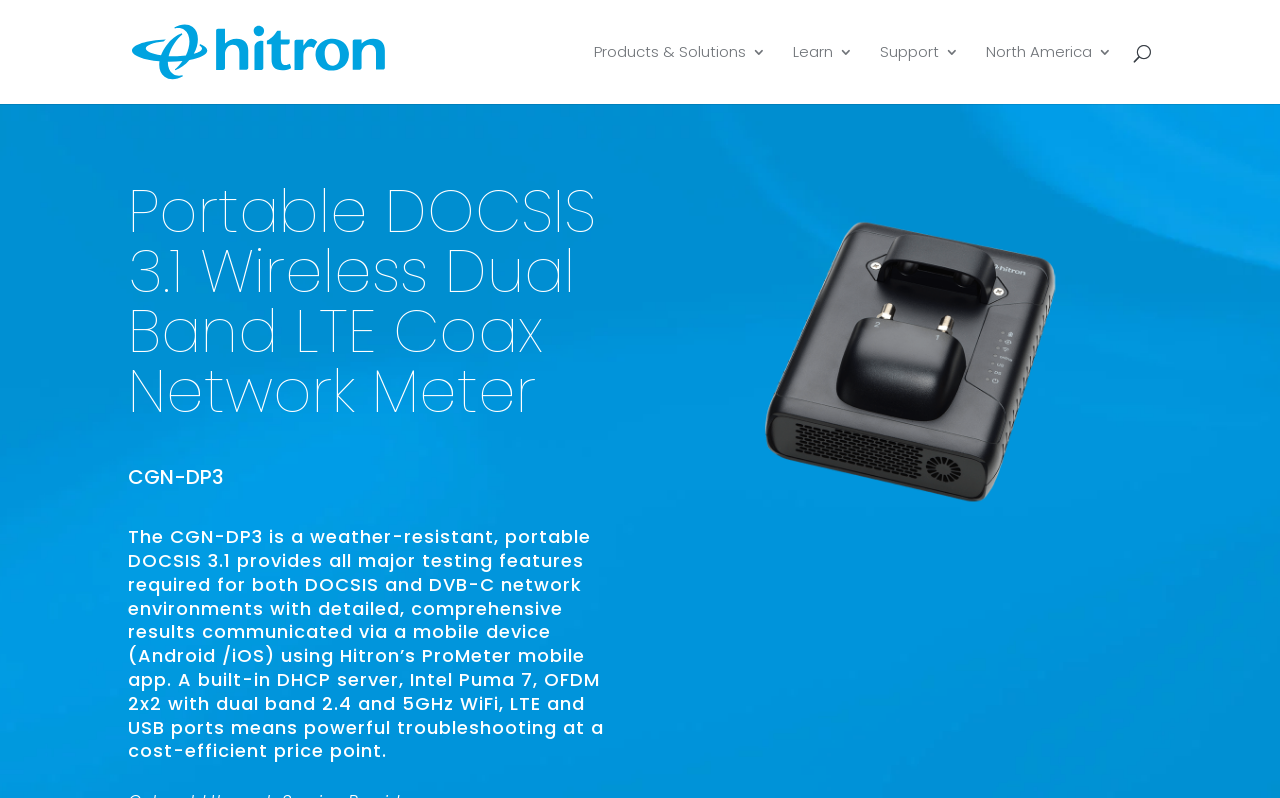Please find and give the text of the main heading on the webpage.

Portable DOCSIS 3.1 Wireless Dual Band LTE Coax Network Meter